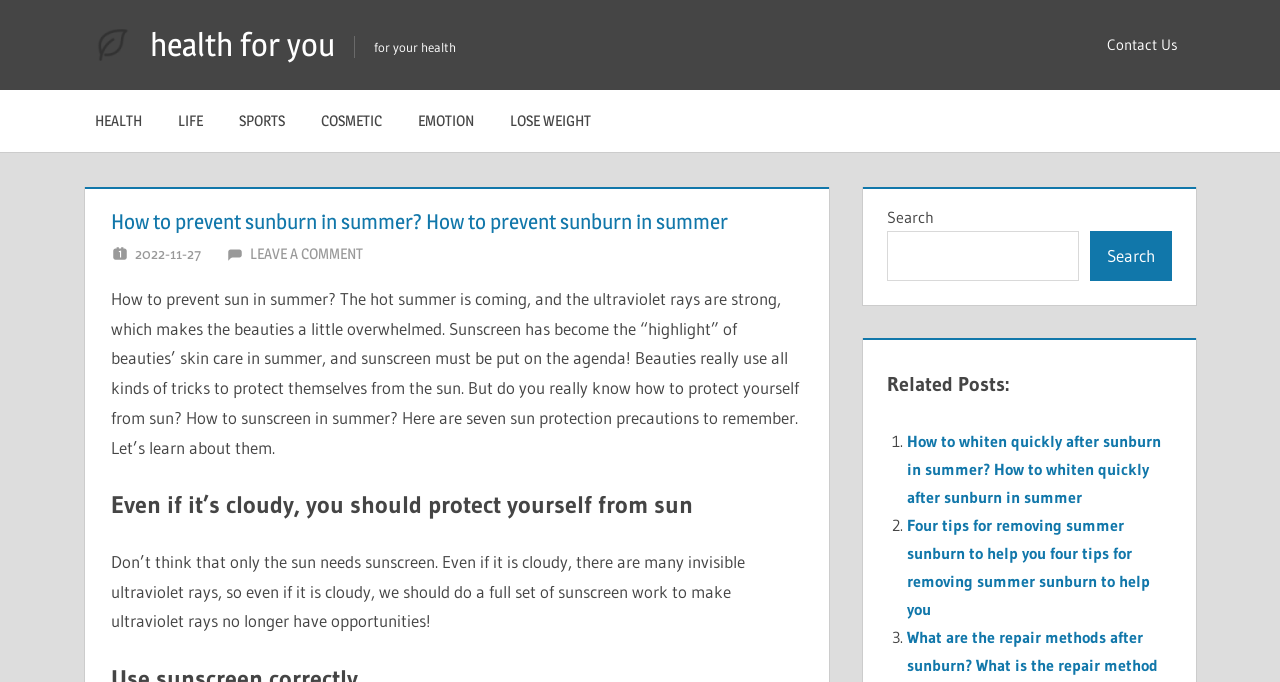Identify the bounding box coordinates for the element you need to click to achieve the following task: "Click on the 'HEALTH' link". Provide the bounding box coordinates as four float numbers between 0 and 1, in the form [left, top, right, bottom].

[0.06, 0.132, 0.125, 0.223]